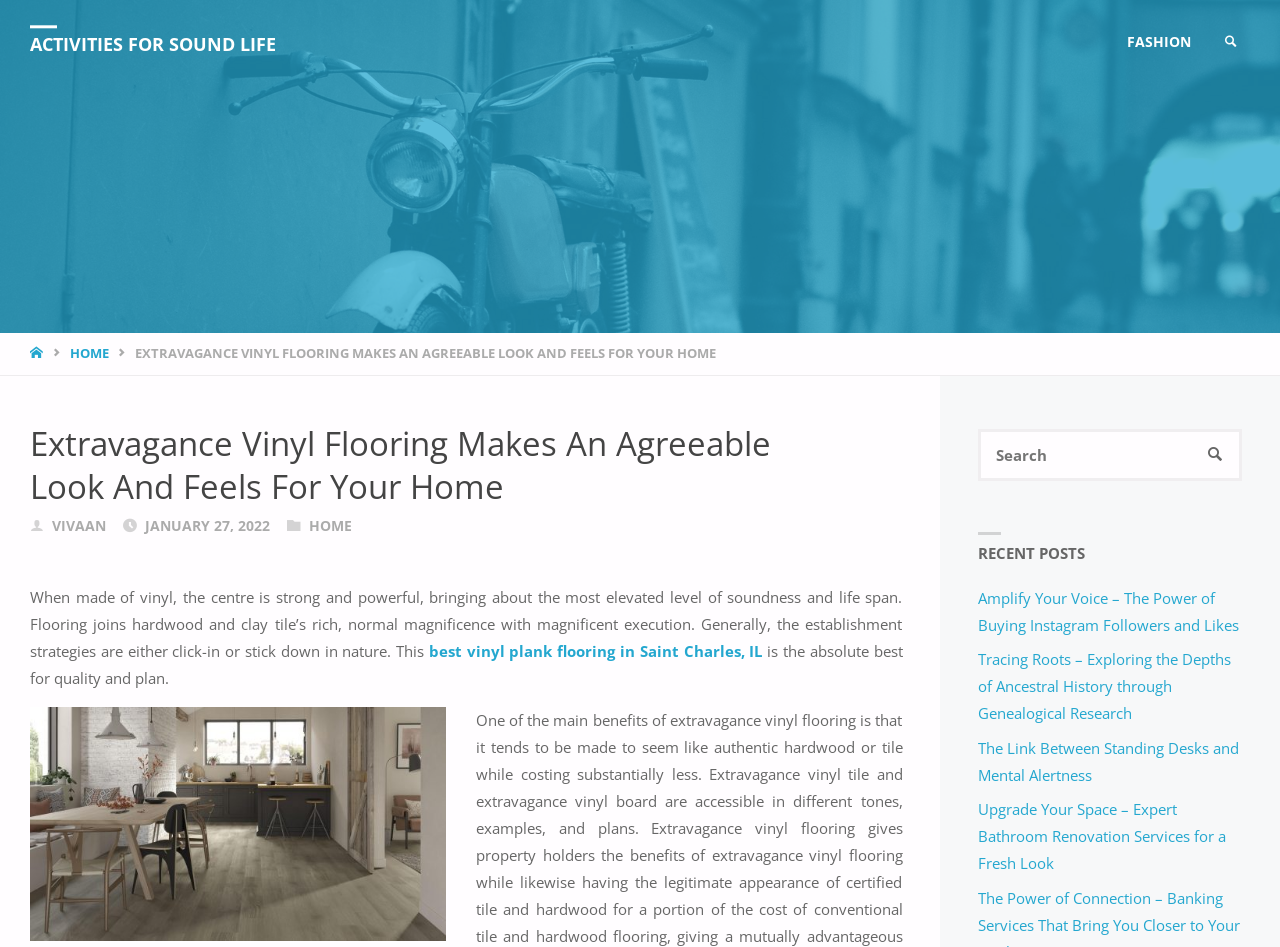What is the category of the article?
Look at the screenshot and give a one-word or phrase answer.

HOME